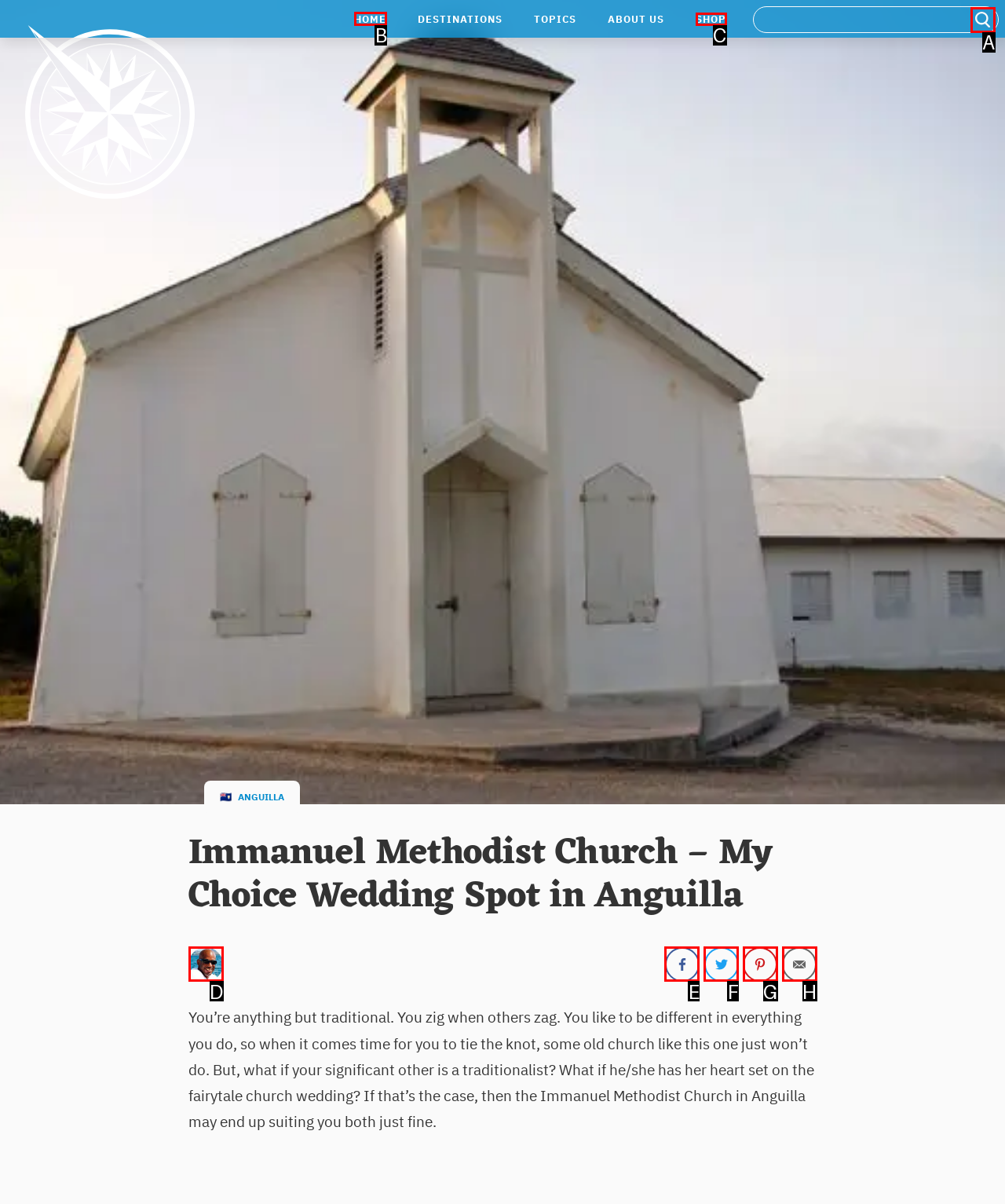Tell me which one HTML element I should click to complete this task: Go to HOME page Answer with the option's letter from the given choices directly.

B